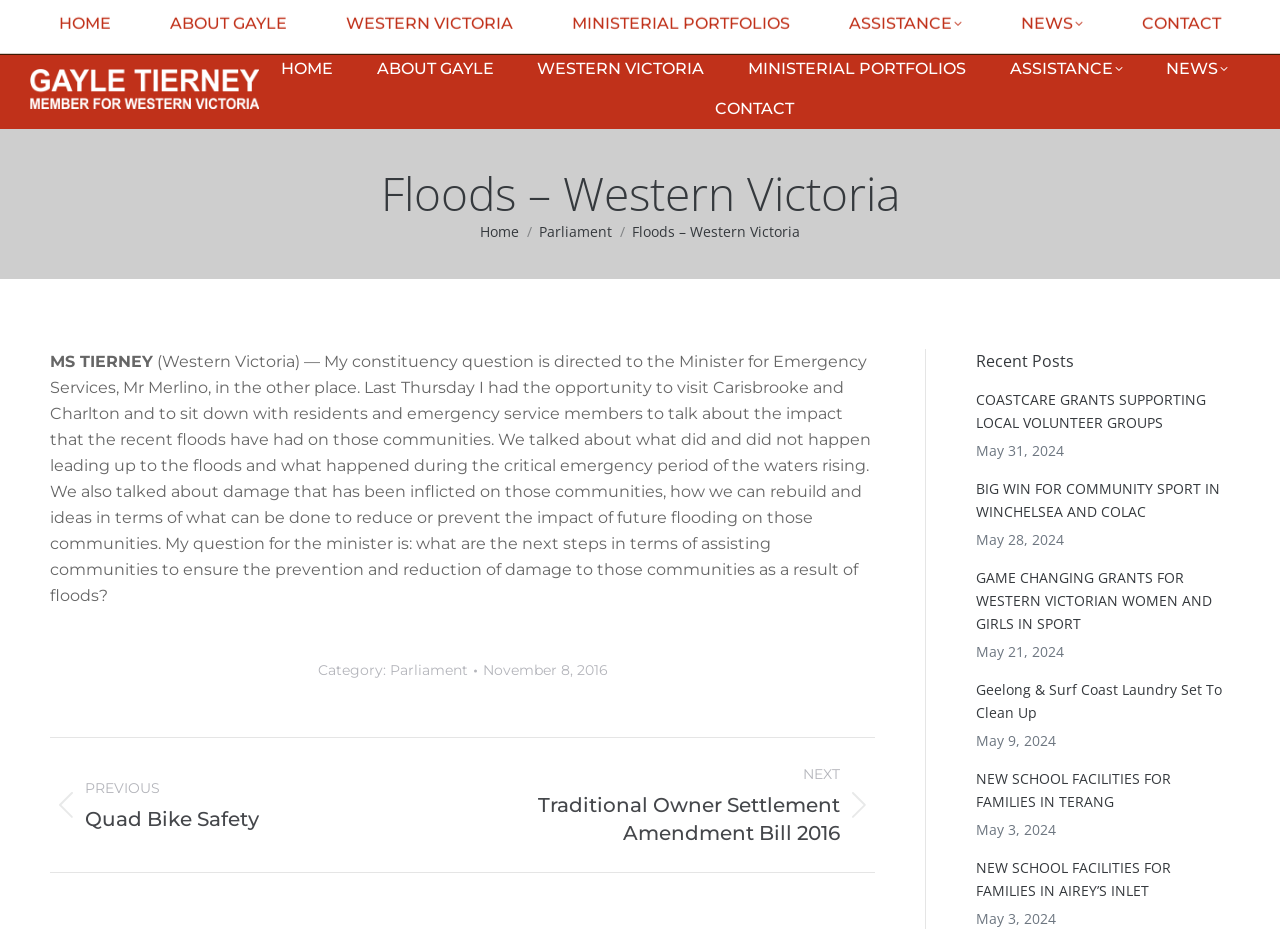Extract the bounding box coordinates for the UI element described as: "parent_node: Gayle Tierney".

[0.023, 0.059, 0.203, 0.133]